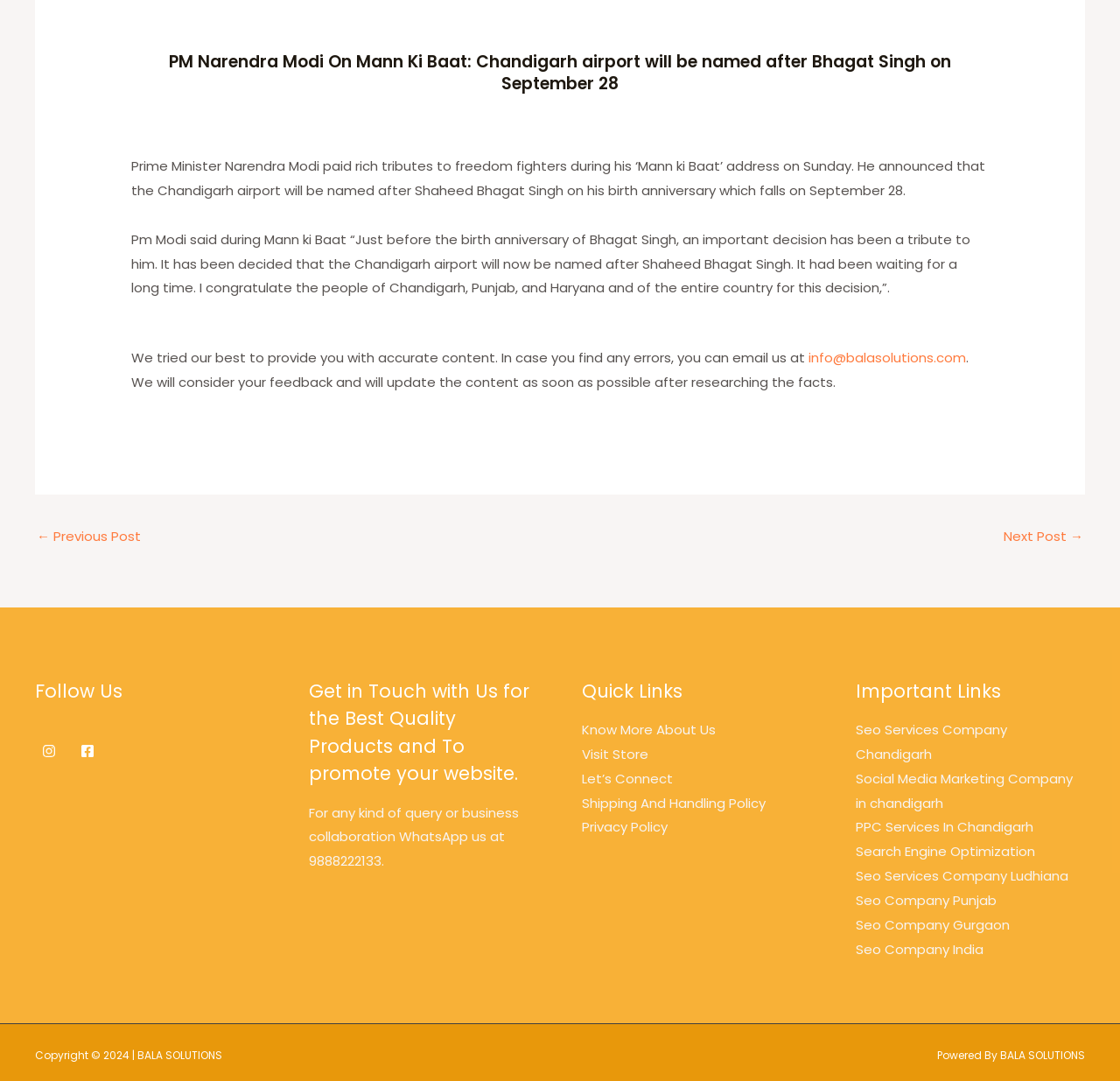Using the element description provided, determine the bounding box coordinates in the format (top-left x, top-left y, bottom-right x, bottom-right y). Ensure that all values are floating point numbers between 0 and 1. Element description: Visit Store

[0.52, 0.689, 0.579, 0.706]